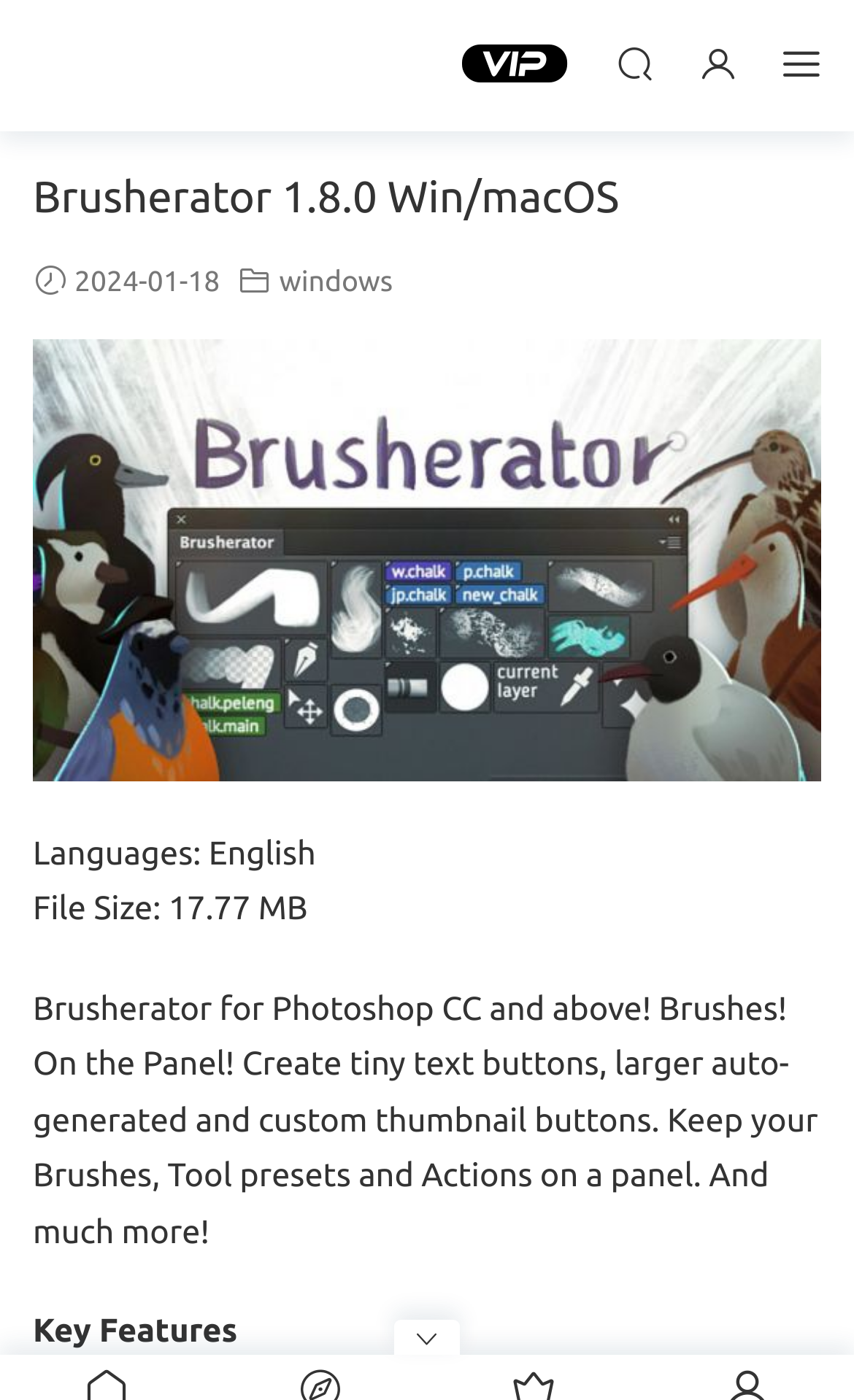Use one word or a short phrase to answer the question provided: 
What is the language of the Brusherator software?

English